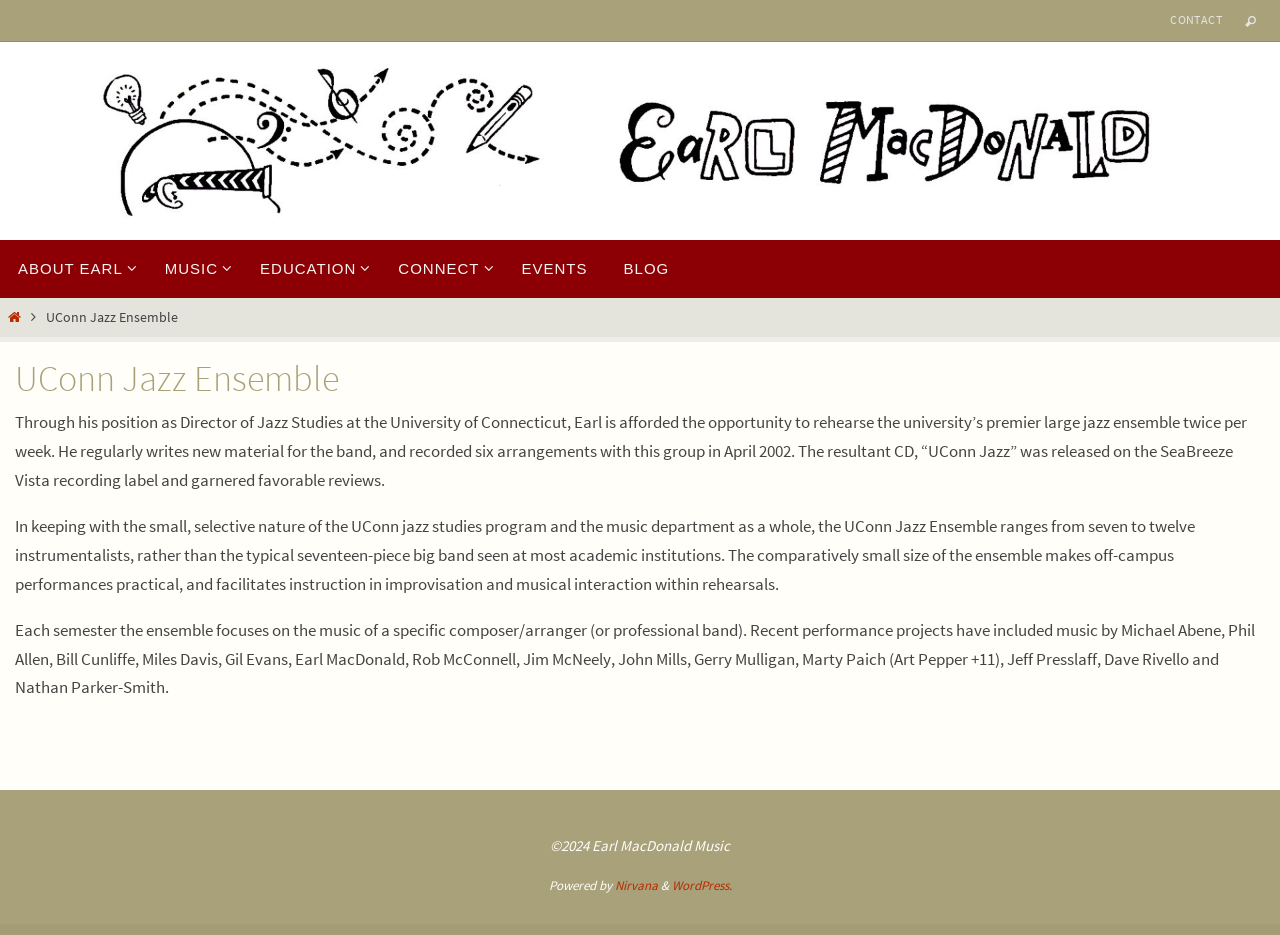Determine the main headline of the webpage and provide its text.

UConn Jazz Ensemble